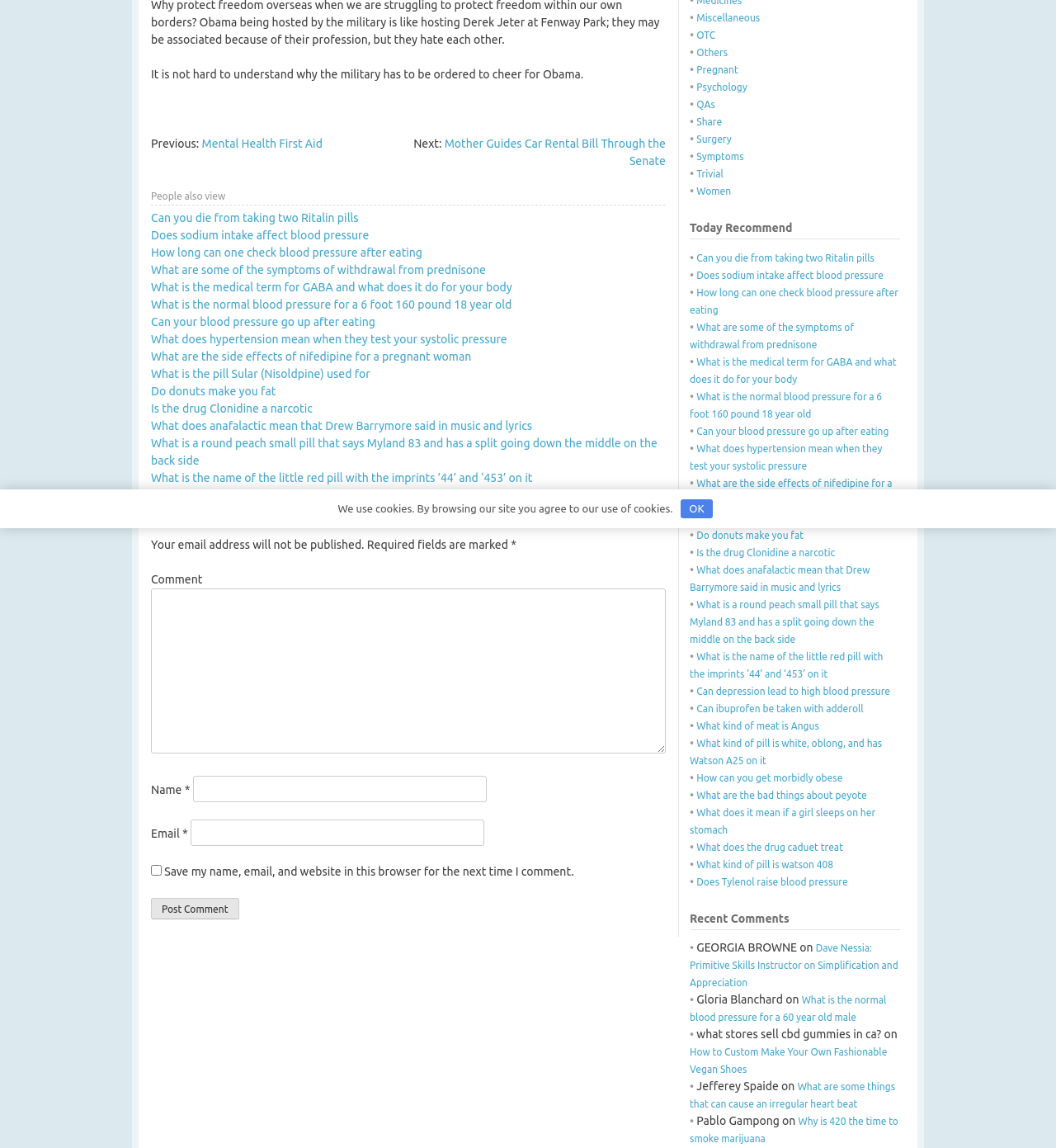Extract the bounding box coordinates for the HTML element that matches this description: "parent_node: Comment name="comment"". The coordinates should be four float numbers between 0 and 1, i.e., [left, top, right, bottom].

[0.143, 0.512, 0.63, 0.656]